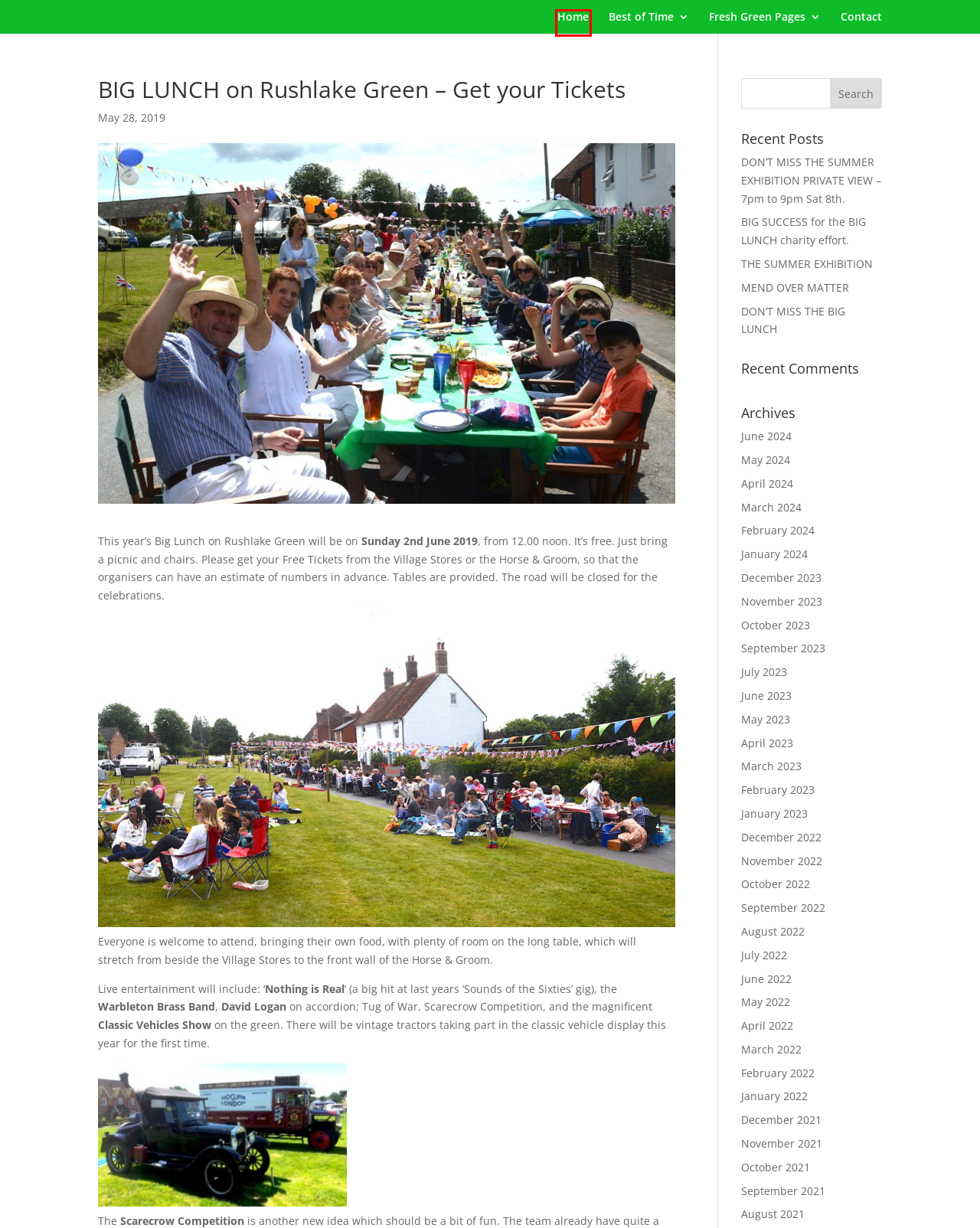Review the screenshot of a webpage that includes a red bounding box. Choose the most suitable webpage description that matches the new webpage after clicking the element within the red bounding box. Here are the candidates:
A. July 2022 - Rushlake Green Village Leaf
B. July 2023 - Rushlake Green Village Leaf
C. June 2024 - Rushlake Green Village Leaf
D. November 2021 - Rushlake Green Village Leaf
E. September 2022 - Rushlake Green Village Leaf
F. Home - Rushlake Green Village Leaf
G. December 2023 - Rushlake Green Village Leaf
H. May 2024 - Rushlake Green Village Leaf

F